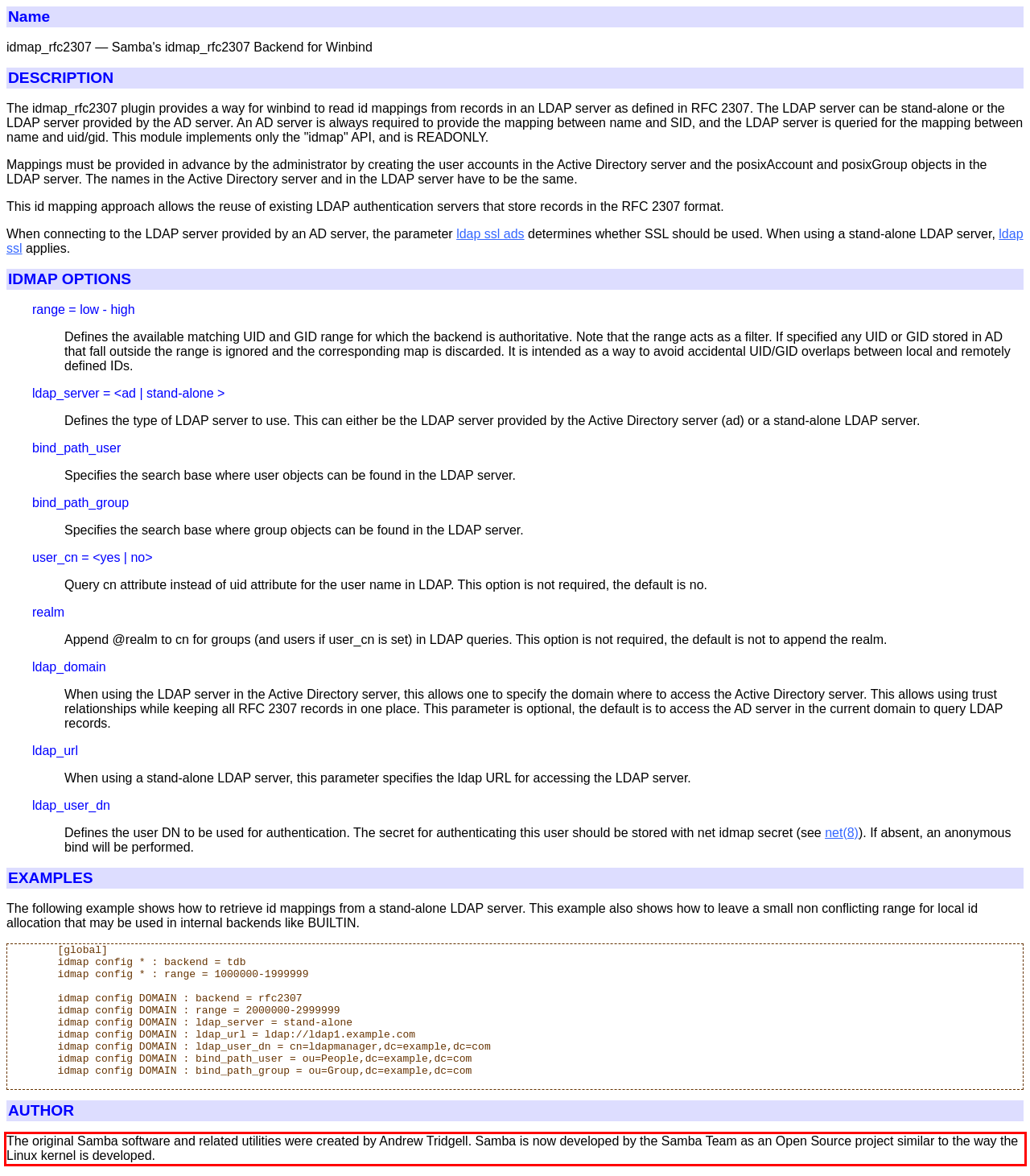Locate the red bounding box in the provided webpage screenshot and use OCR to determine the text content inside it.

The original Samba software and related utilities were created by Andrew Tridgell. Samba is now developed by the Samba Team as an Open Source project similar to the way the Linux kernel is developed.